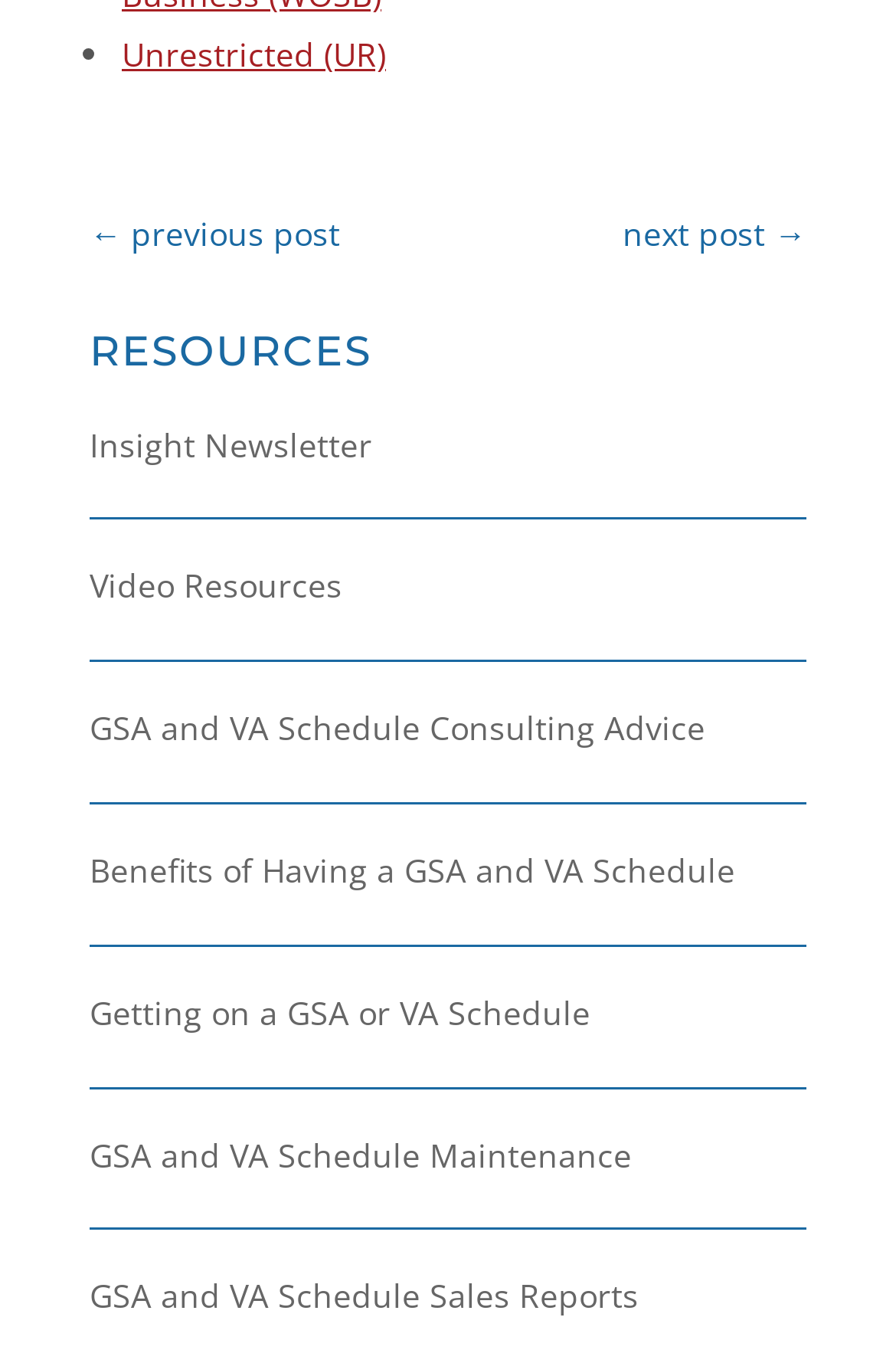How many links are there under the 'RESOURCES' heading?
Look at the image and answer with only one word or phrase.

7